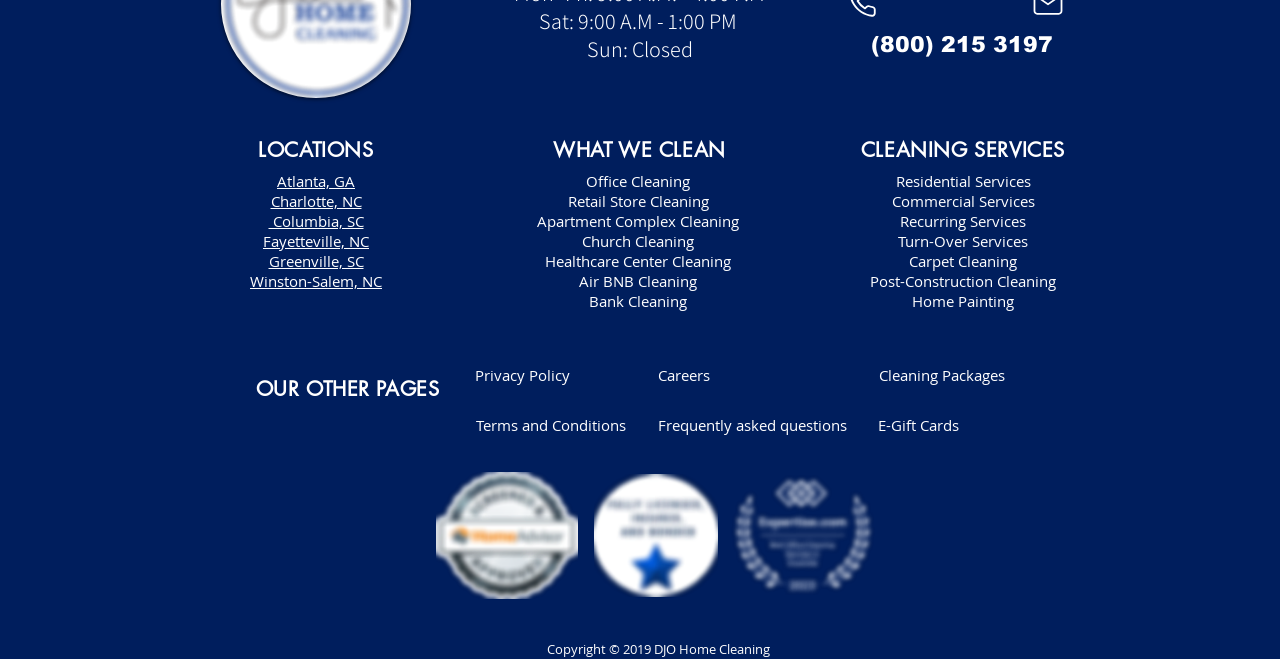Provide a short answer to the following question with just one word or phrase: How many locations are listed on the webpage?

7